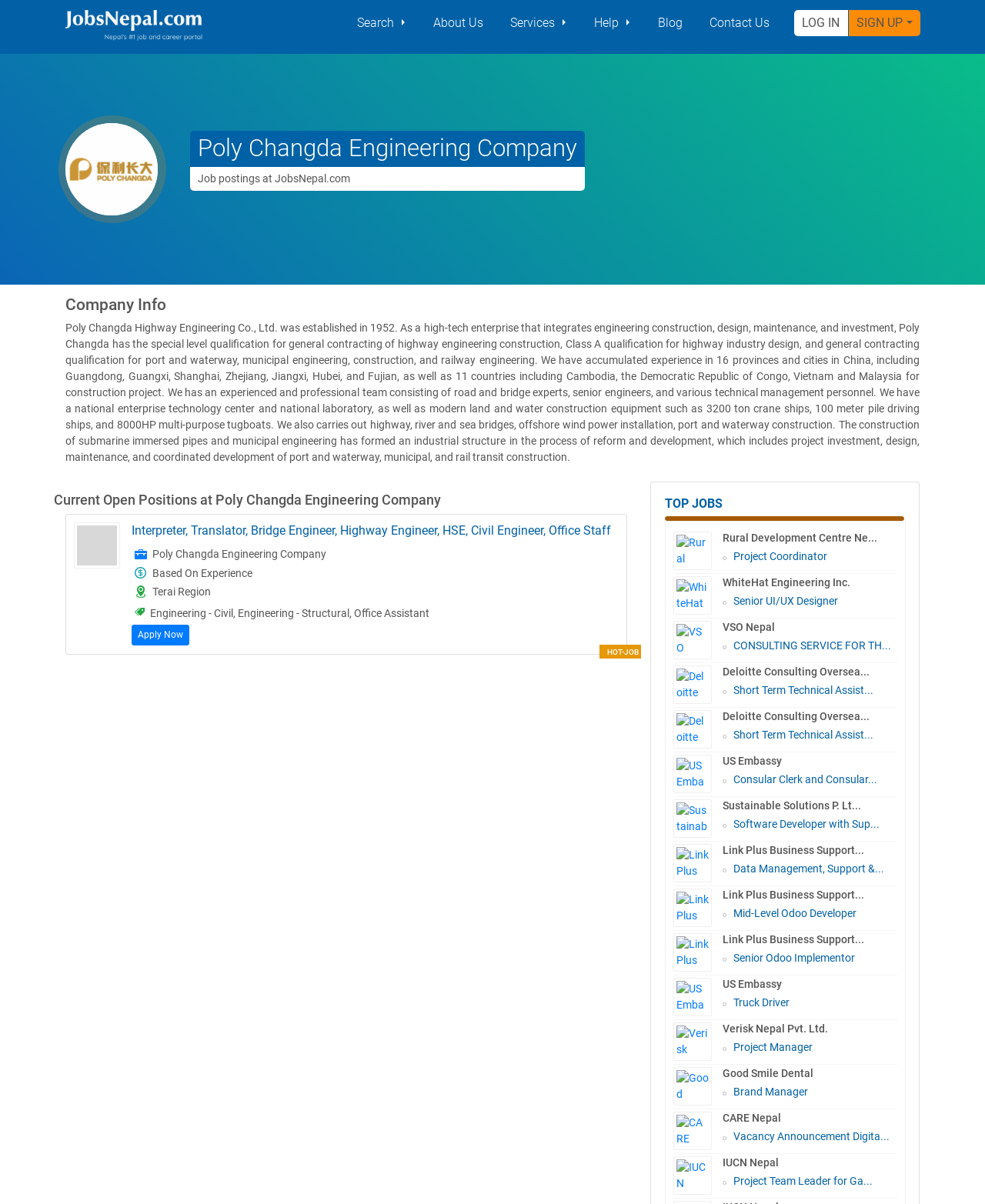Please determine the bounding box coordinates, formatted as (top-left x, top-left y, bottom-right x, bottom-right y), with all values as floating point numbers between 0 and 1. Identify the bounding box of the region described as: parent_node: Search

[0.066, 0.004, 0.206, 0.034]